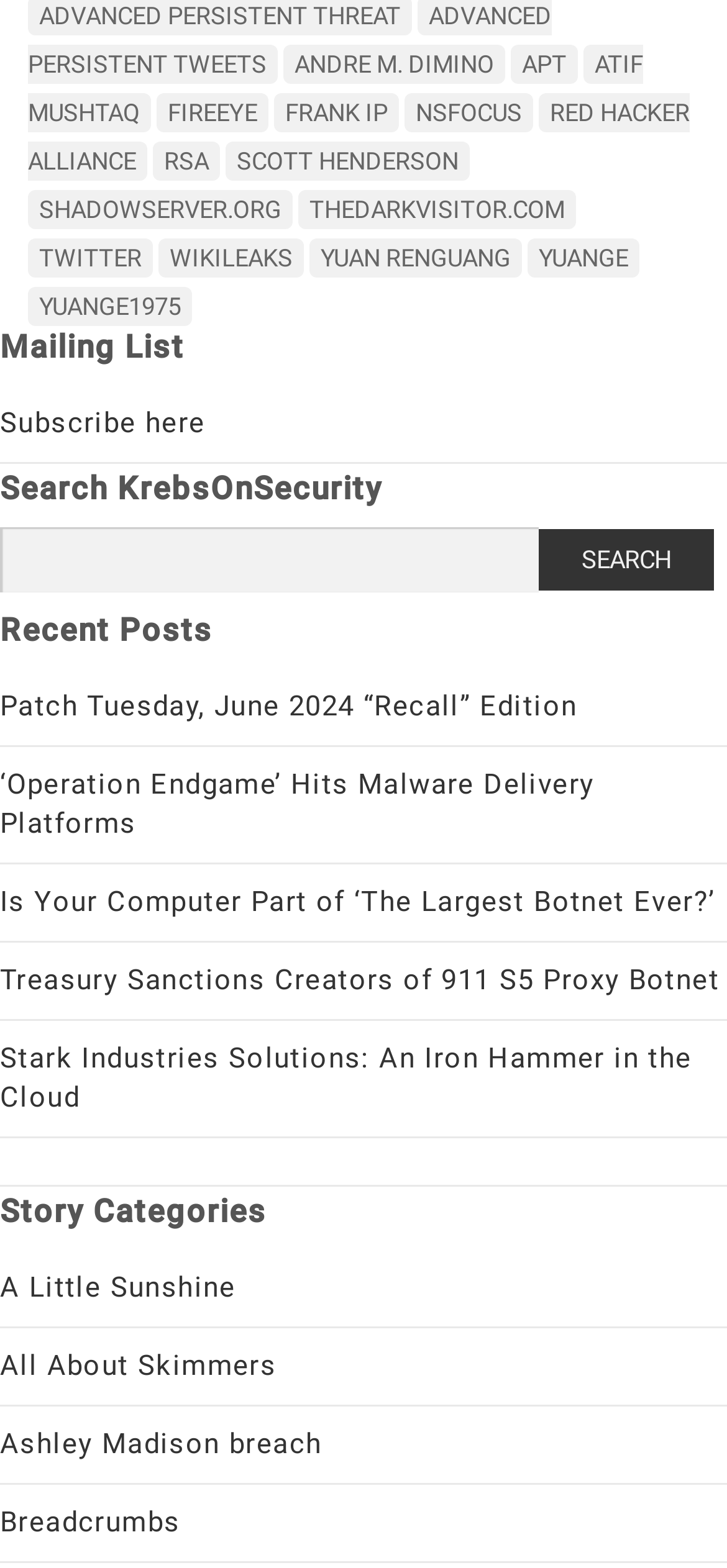What is the name of the website?
Provide an in-depth and detailed explanation in response to the question.

I inferred this from the links and content on the webpage, which suggests that it is a security-related website, and the name 'KrebsOnSecurity' is a prominent feature on the page.